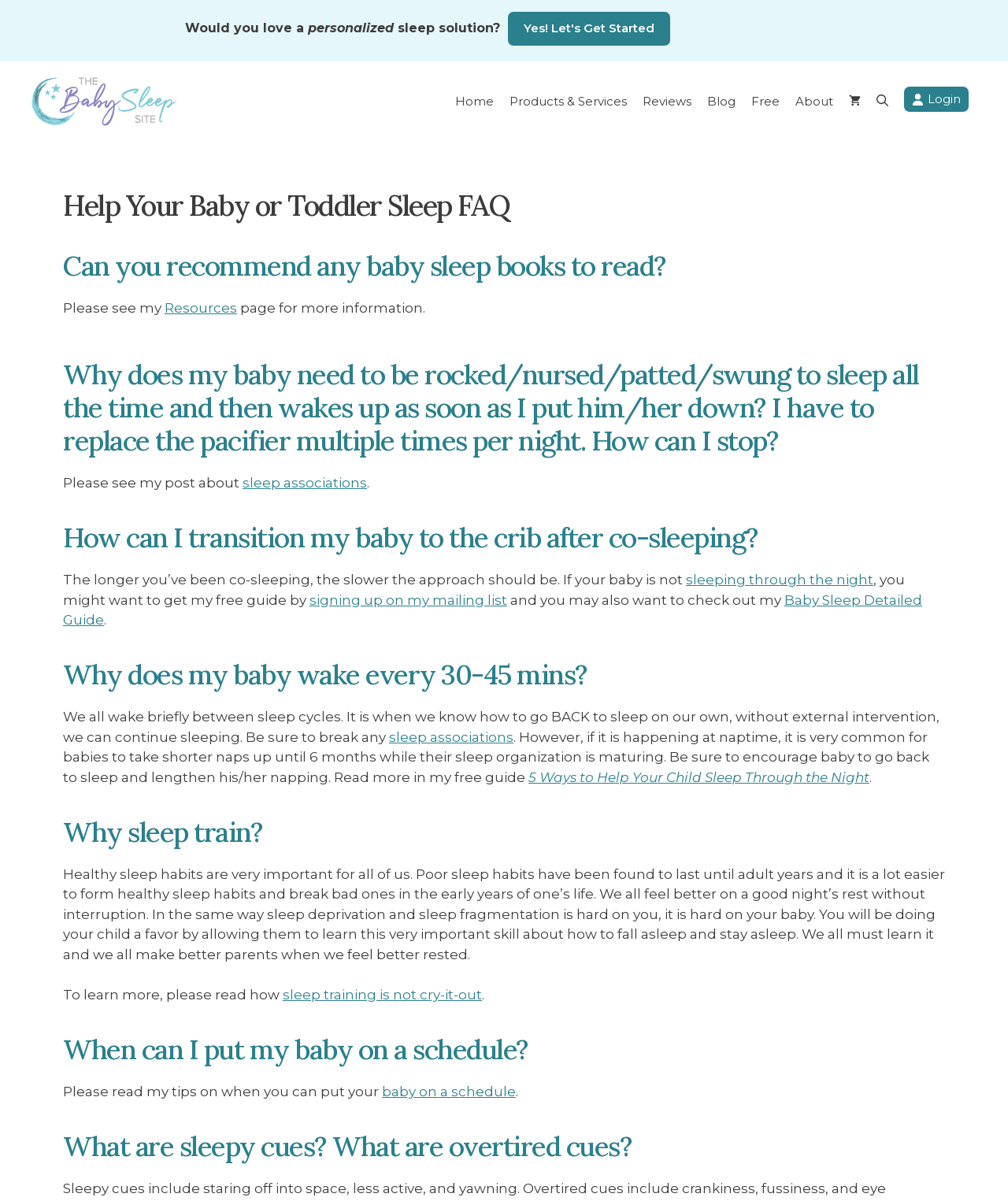Using the webpage screenshot, locate the HTML element that fits the following description and provide its bounding box: "Products & Services".

[0.498, 0.065, 0.63, 0.104]